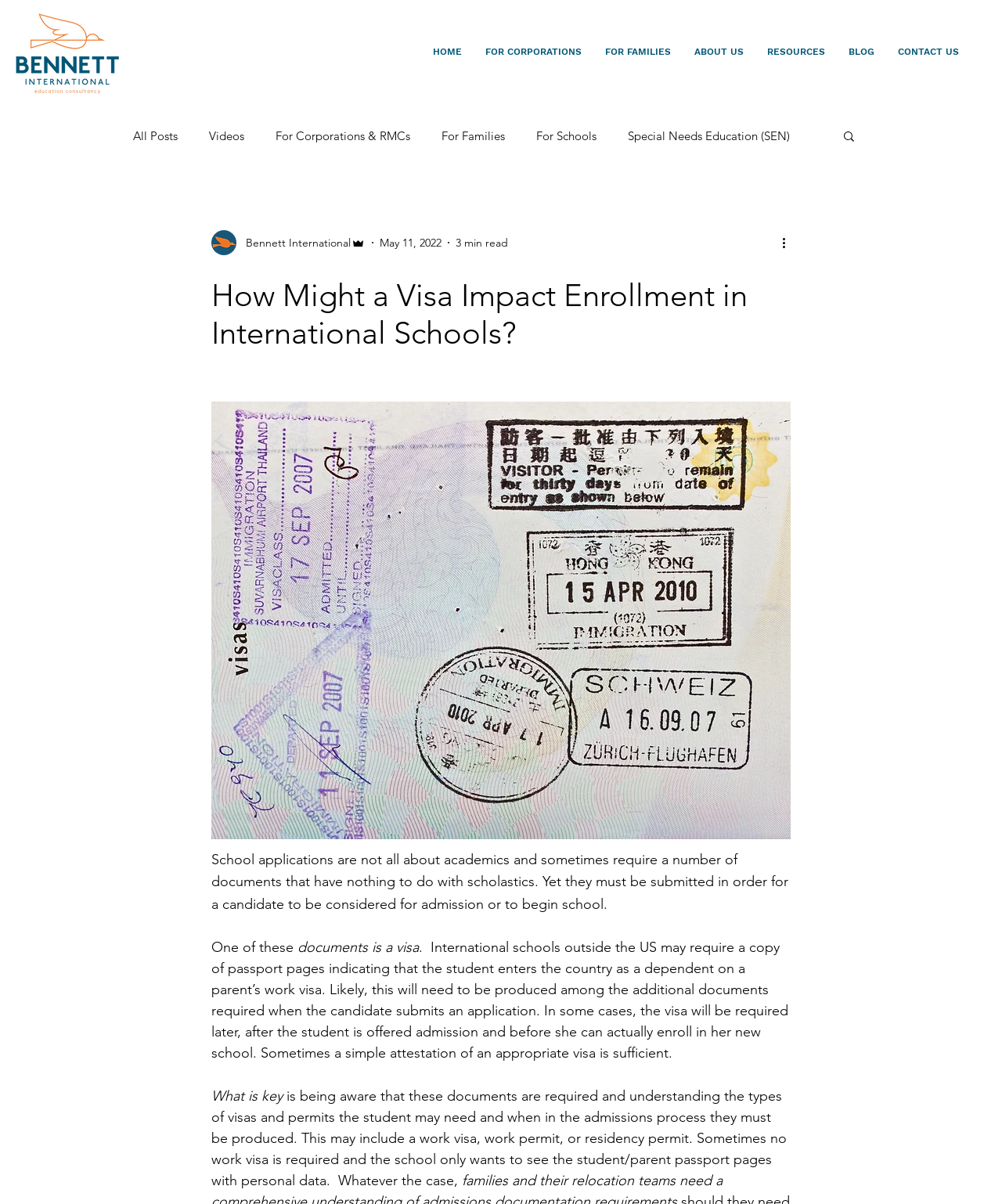How many navigation links are there in the top navigation bar?
Please answer the question with a detailed response using the information from the screenshot.

I counted the number of link elements under the navigation element with the description 'Site' and found 7 links: HOME, FOR CORPORATIONS, FOR FAMILIES, ABOUT US, RESOURCES, BLOG, and CONTACT US.